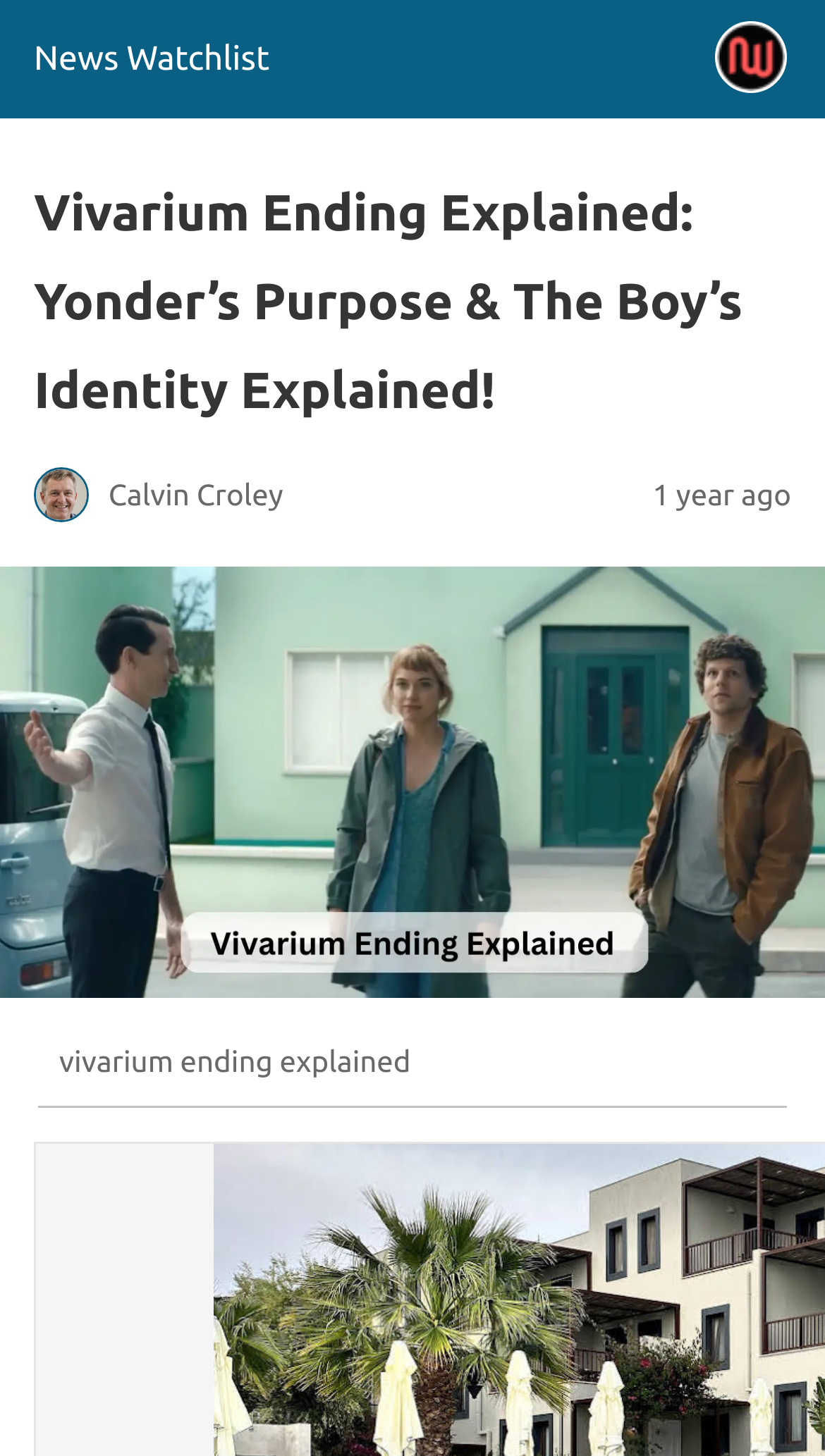What is the website's icon?
Give a single word or phrase as your answer by examining the image.

Site icon